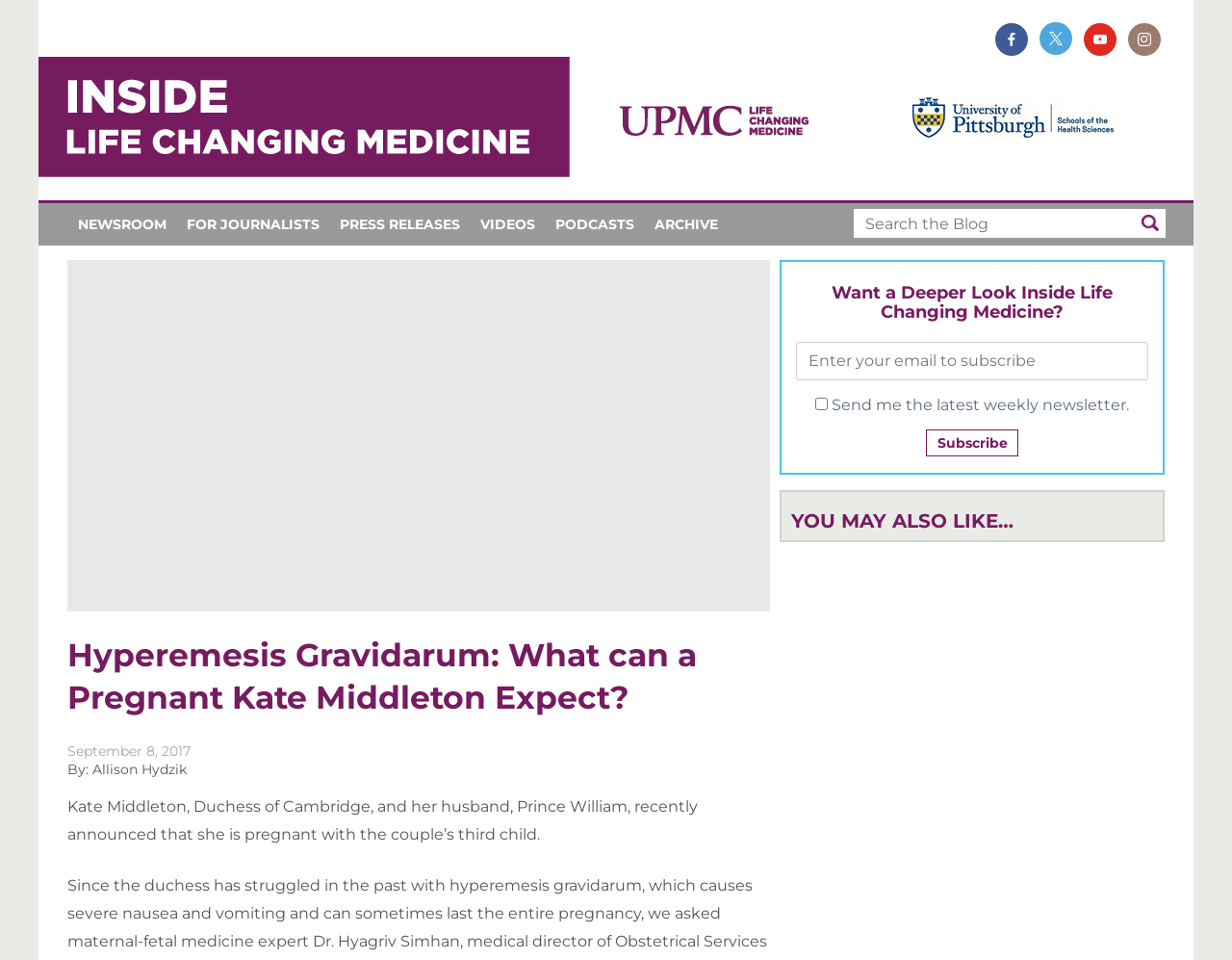Analyze the image and answer the question with as much detail as possible: 
What can be subscribed to on this webpage?

I found that a weekly newsletter can be subscribed to by looking at the checkbox element 'Send me the latest weekly newsletter.' which is located below the textbox 'Enter your email to subscribe'.